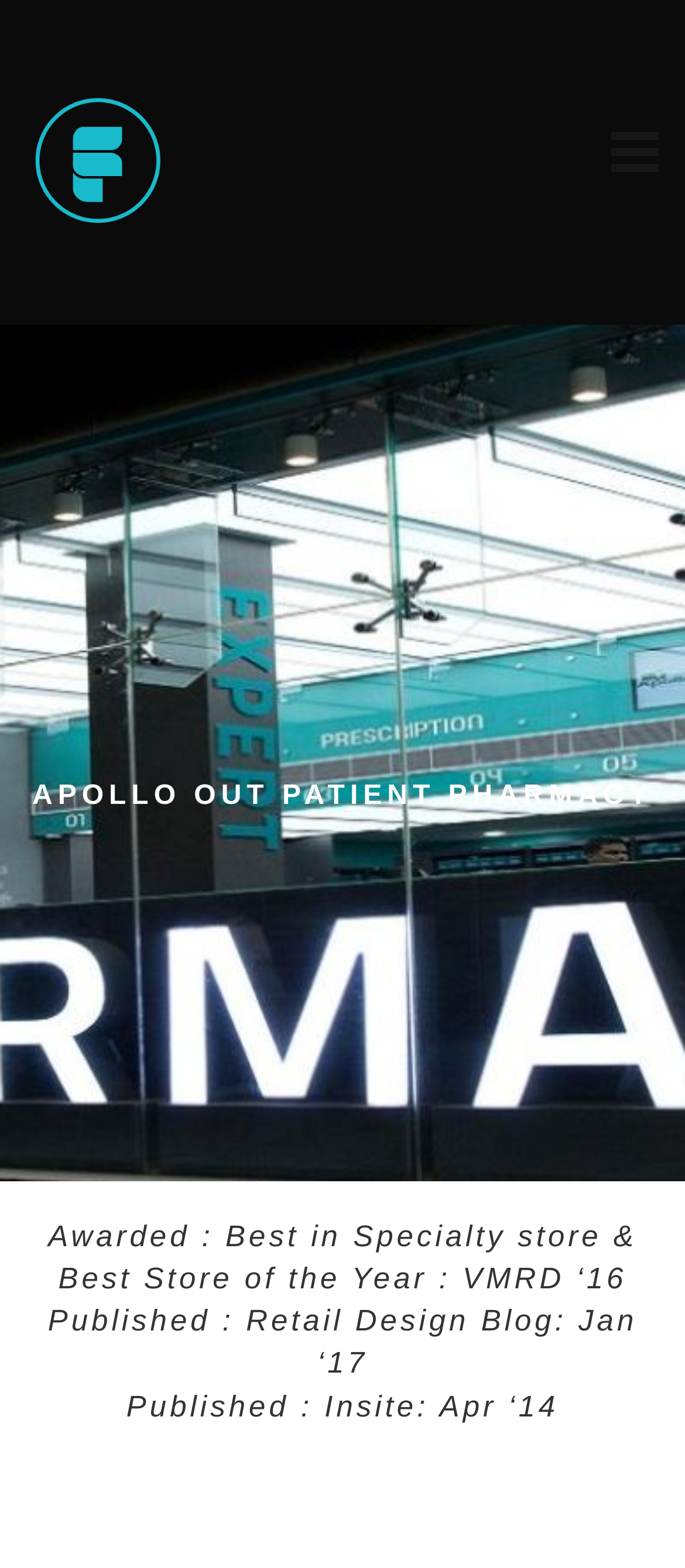Generate an in-depth caption that captures all aspects of the webpage.

The webpage is about Figments Inc, with a prominent website logo at the top left corner. The logo is a clickable link. At the top right corner, there is a small icon represented by a Unicode character '\uf0c9', which is also a link.

Below the logo, there is a large heading that reads "APOLLO OUT PATIENT PHARMACY", taking up most of the width of the page. Underneath the heading, there are three paragraphs of text. The first paragraph mentions that Apollo Out Patient Pharmacy was awarded "Best in Specialty store" and "Best Store of the Year" by VMRD in 2016. The second paragraph states that the pharmacy was published in Retail Design Blog in January 2017. The third paragraph, located slightly to the right of the second one, mentions that it was published in Insite in April 2014.